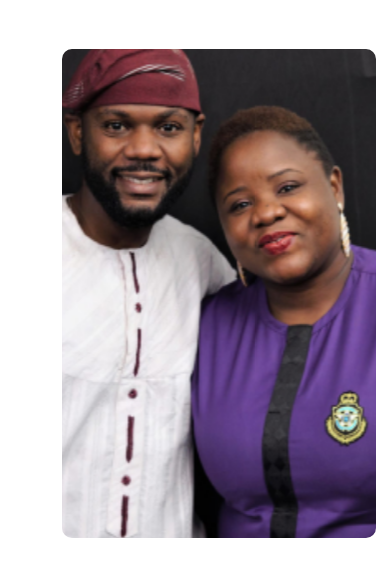What is the woman wearing on her left side?
Please provide a detailed and thorough answer to the question.

According to the caption, the woman is adorned with a badge on her left side, which is a notable feature of her attire.